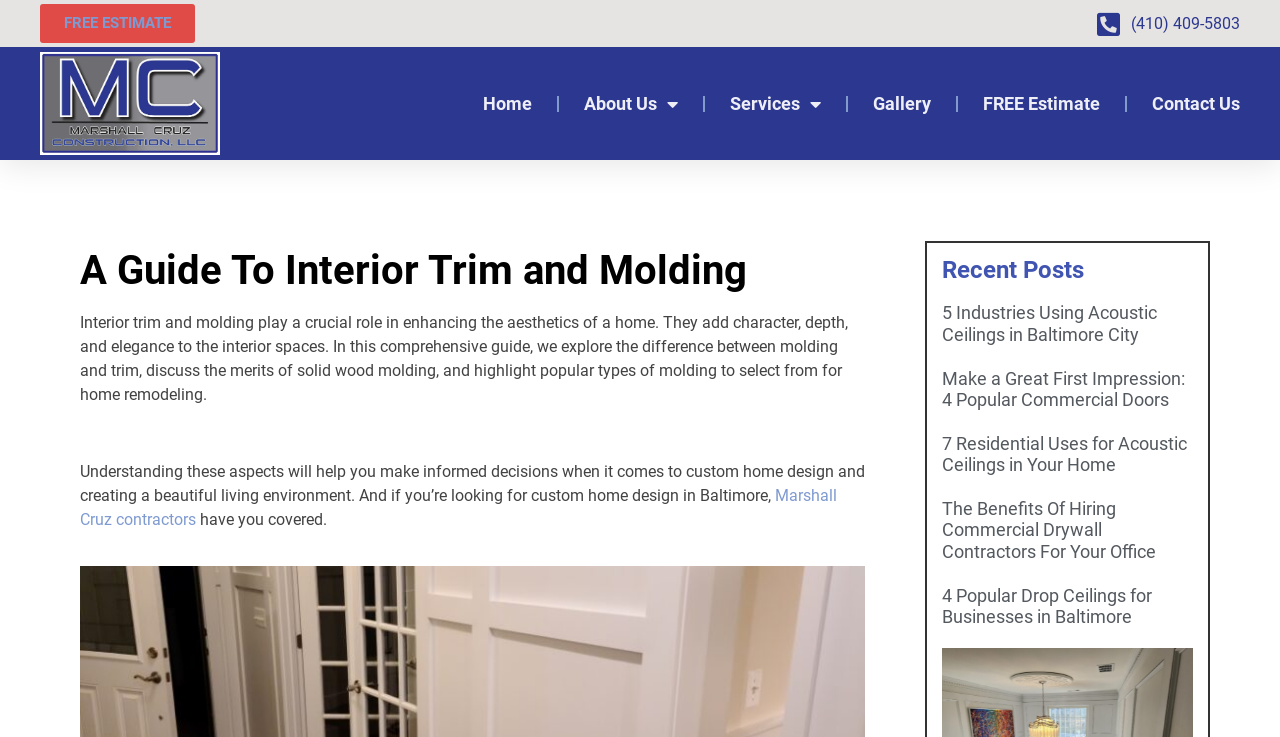For the element described, predict the bounding box coordinates as (top-left x, top-left y, bottom-right x, bottom-right y). All values should be between 0 and 1. Element description: Gallery

[0.682, 0.109, 0.727, 0.172]